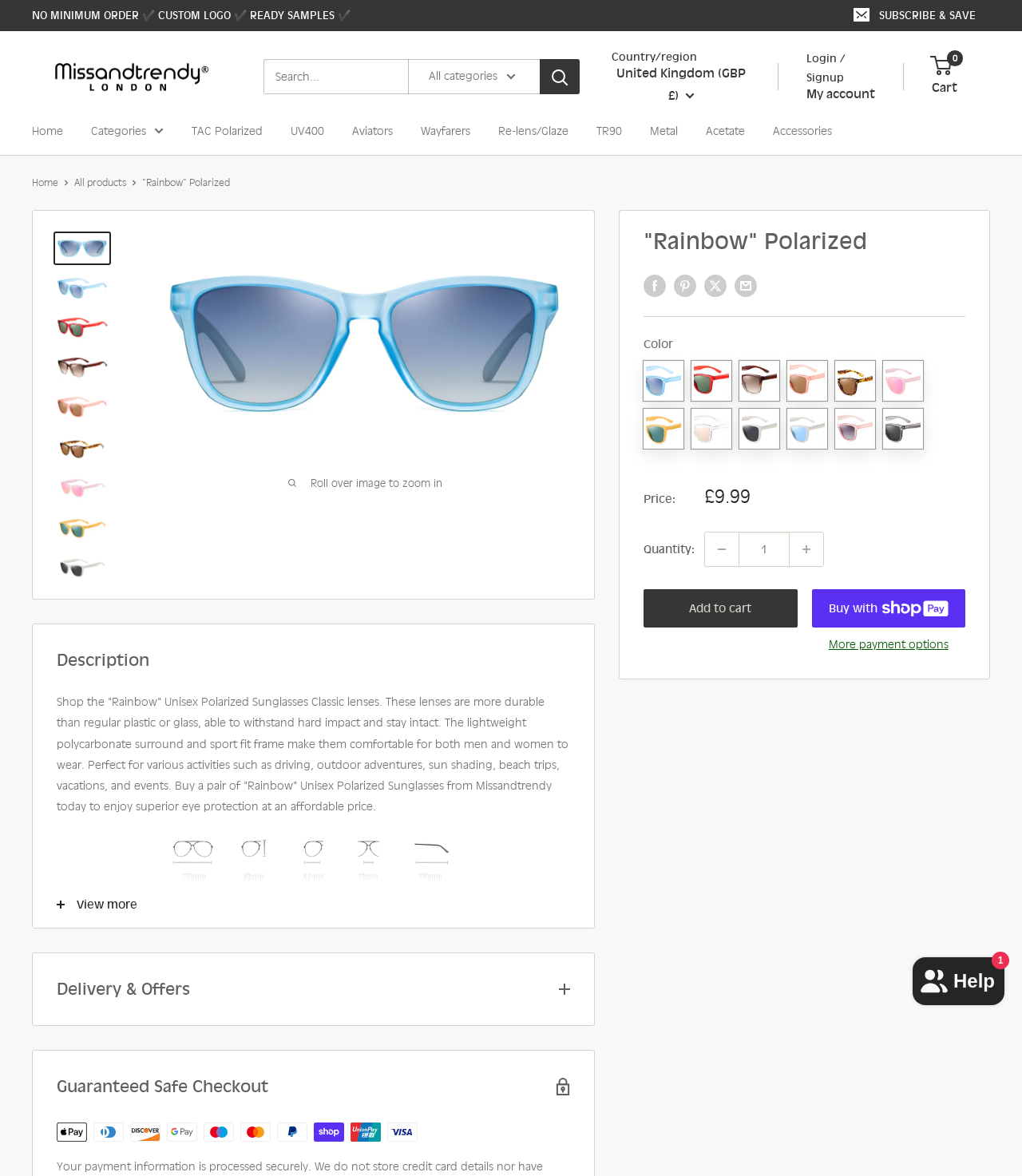Locate the bounding box coordinates of the area you need to click to fulfill this instruction: 'Select a category'. The coordinates must be in the form of four float numbers ranging from 0 to 1: [left, top, right, bottom].

[0.4, 0.051, 0.528, 0.08]